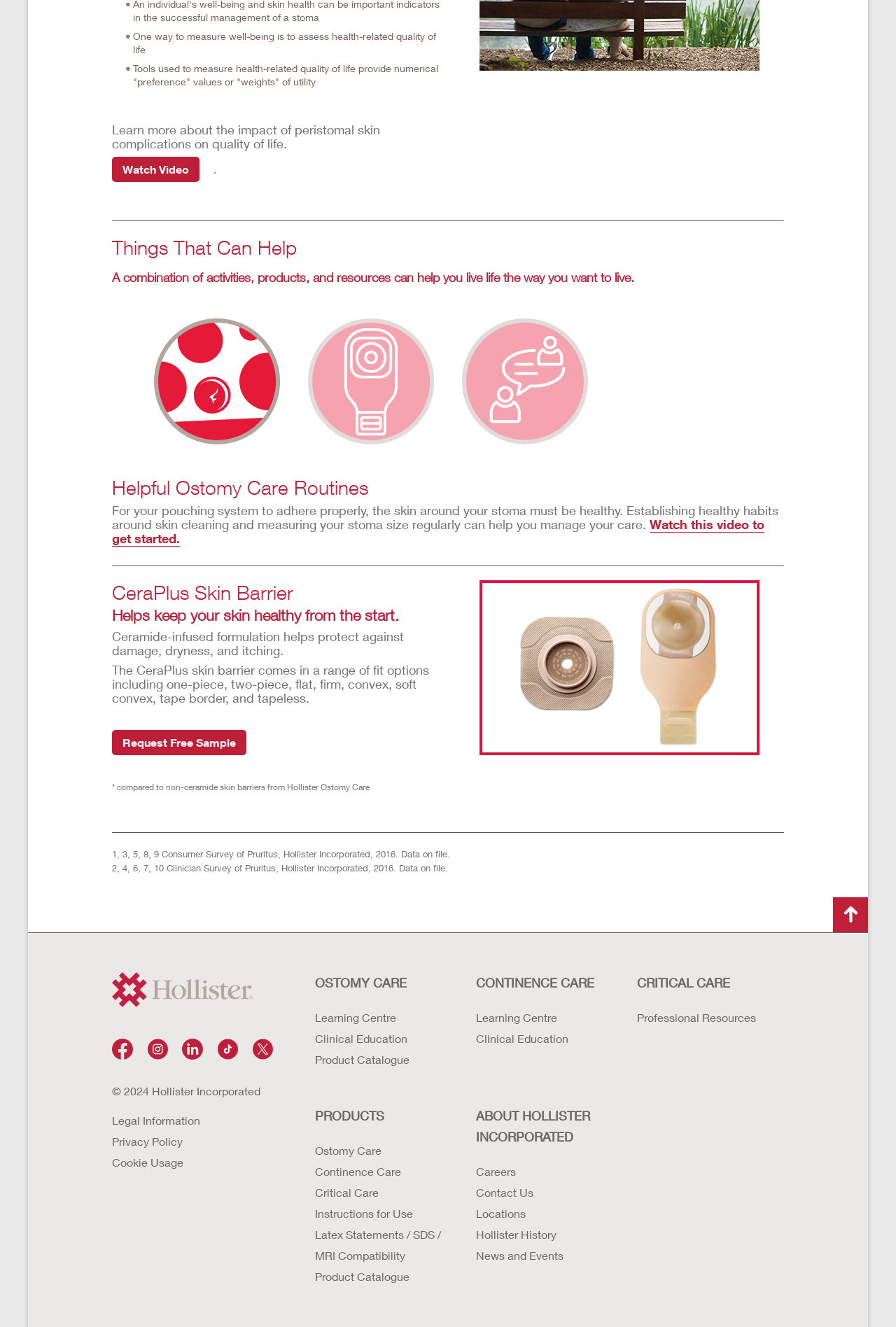Can you specify the bounding box coordinates of the area that needs to be clicked to fulfill the following instruction: "Watch the video about the impact of peristomal skin complications on quality of life."?

[0.125, 0.118, 0.223, 0.137]